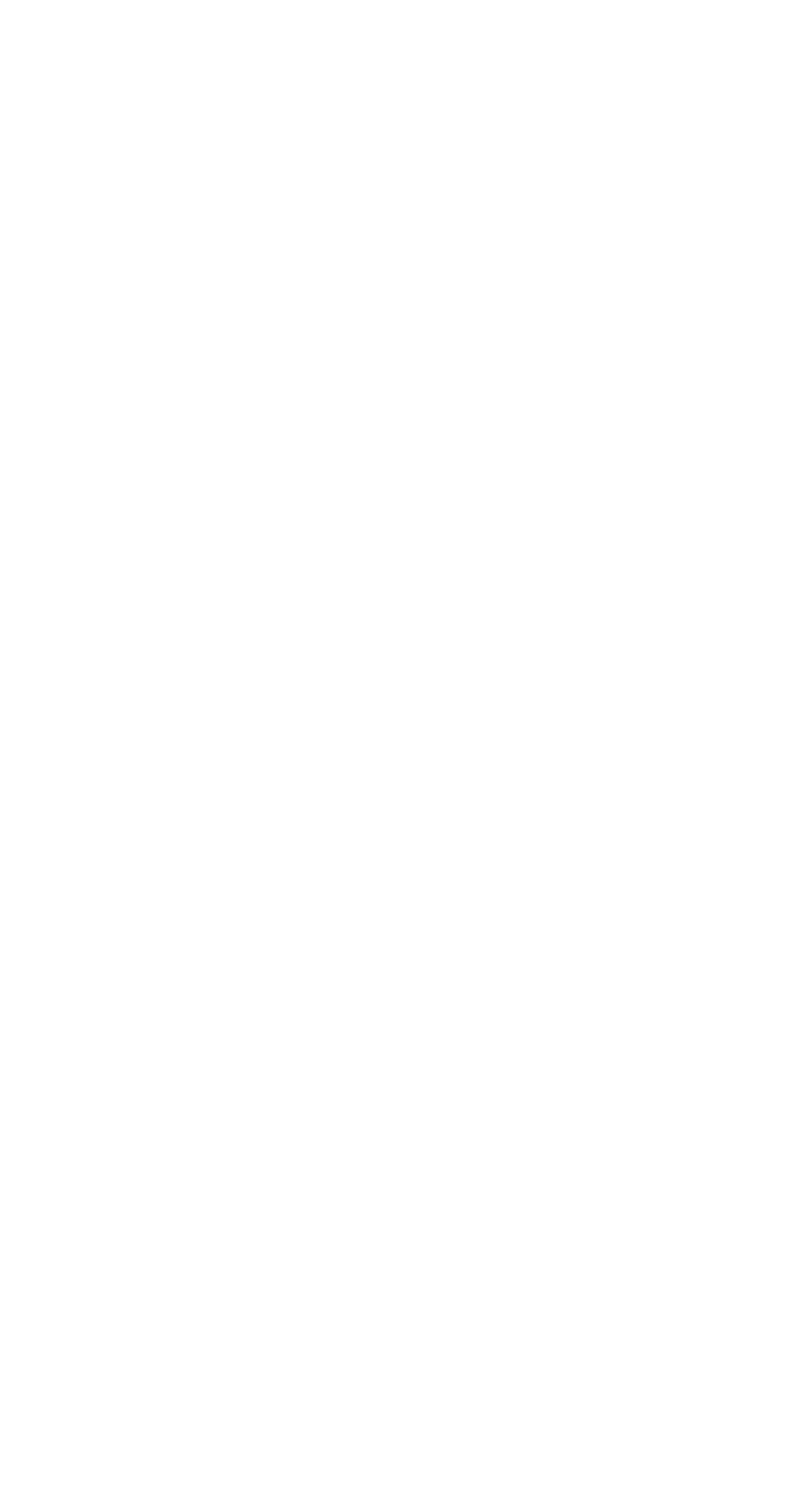Determine the bounding box of the UI element mentioned here: "Naples, FL". The coordinates must be in the format [left, top, right, bottom] with values ranging from 0 to 1.

[0.09, 0.507, 0.269, 0.531]